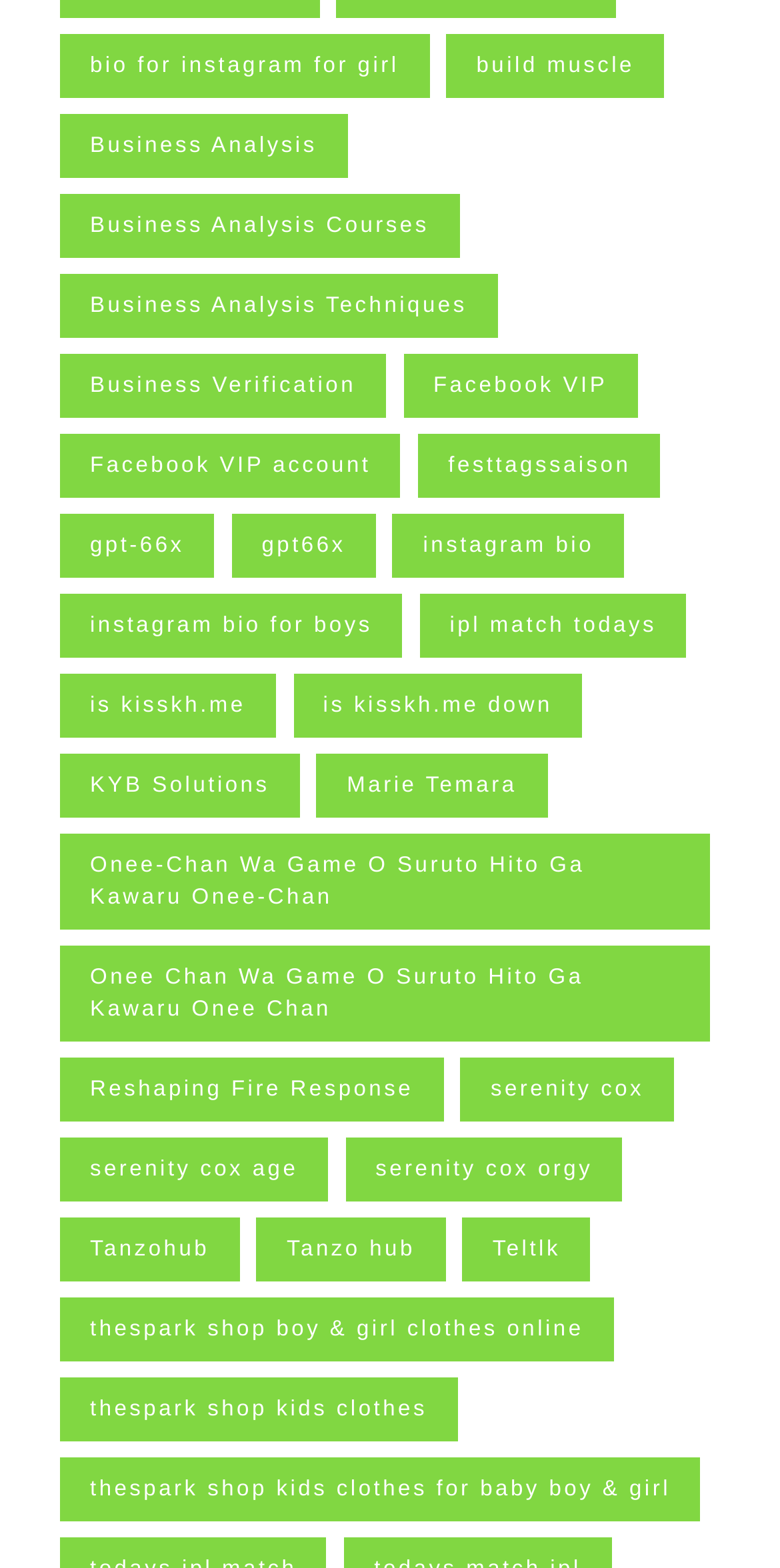Please identify the bounding box coordinates of the clickable area that will fulfill the following instruction: "Check out 'ipl match todays'". The coordinates should be in the format of four float numbers between 0 and 1, i.e., [left, top, right, bottom].

[0.538, 0.379, 0.88, 0.42]